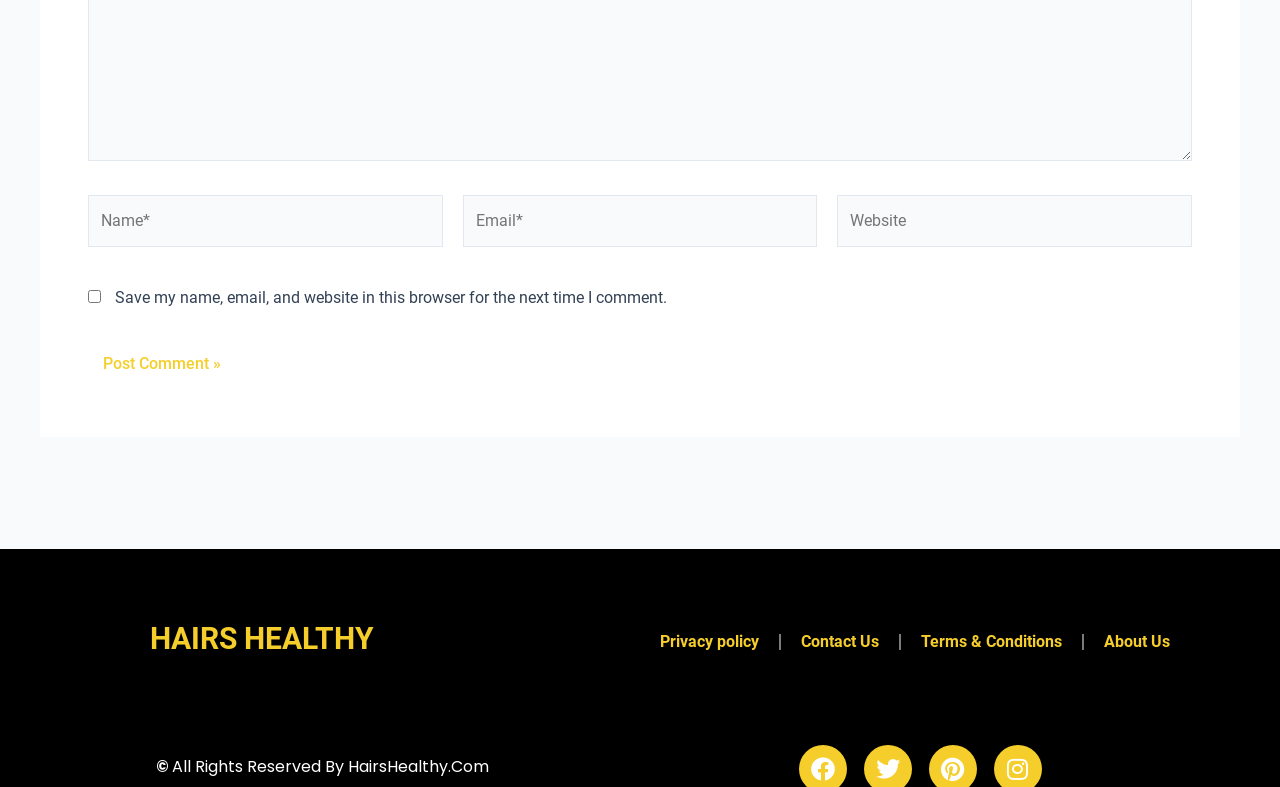From the element description parent_node: Name* name="author" placeholder="Name*", predict the bounding box coordinates of the UI element. The coordinates must be specified in the format (top-left x, top-left y, bottom-right x, bottom-right y) and should be within the 0 to 1 range.

[0.069, 0.247, 0.346, 0.314]